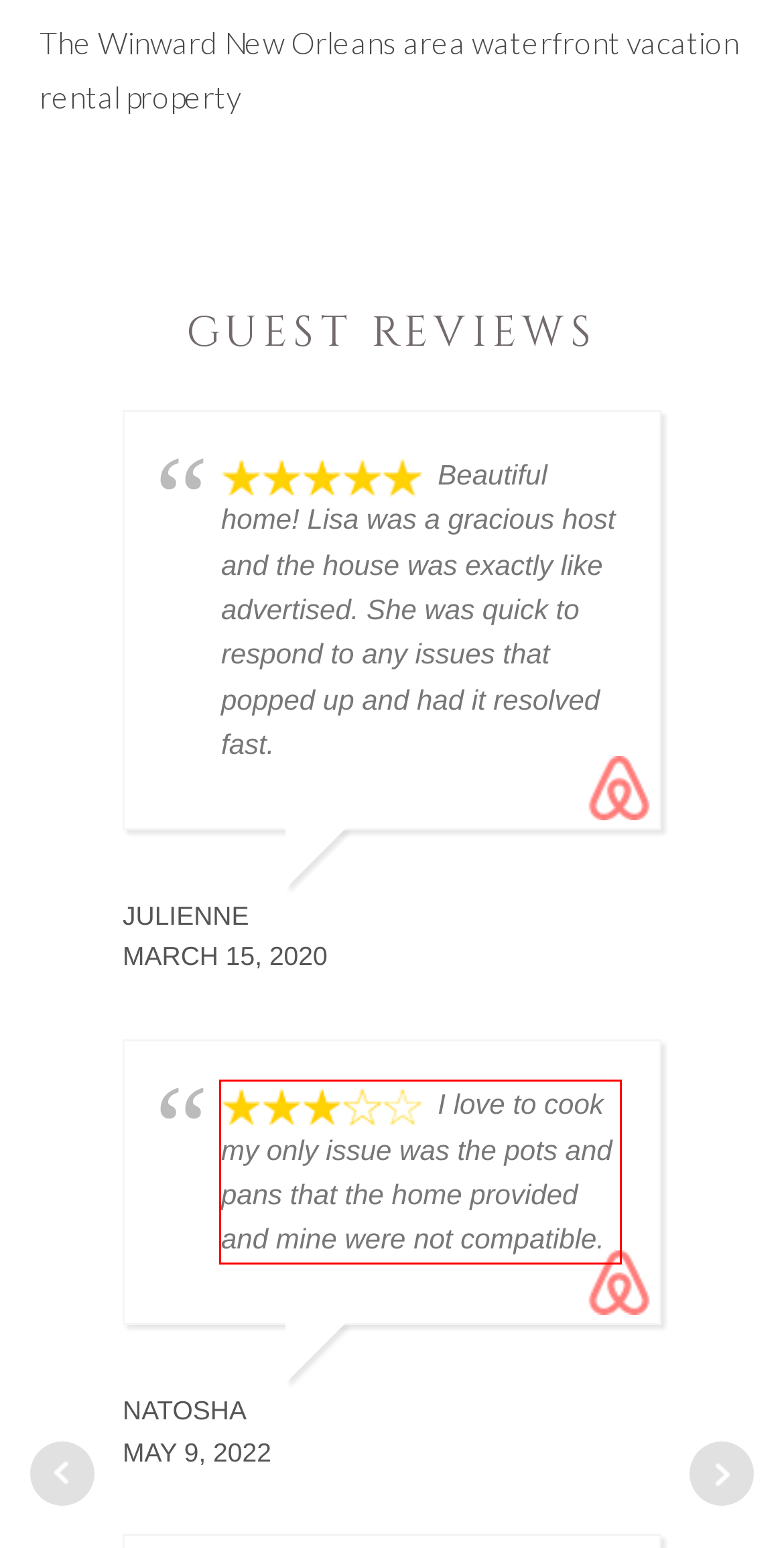In the screenshot of the webpage, find the red bounding box and perform OCR to obtain the text content restricted within this red bounding box.

I love to cook my only issue was the pots and pans that the home provided and mine were not compatible.